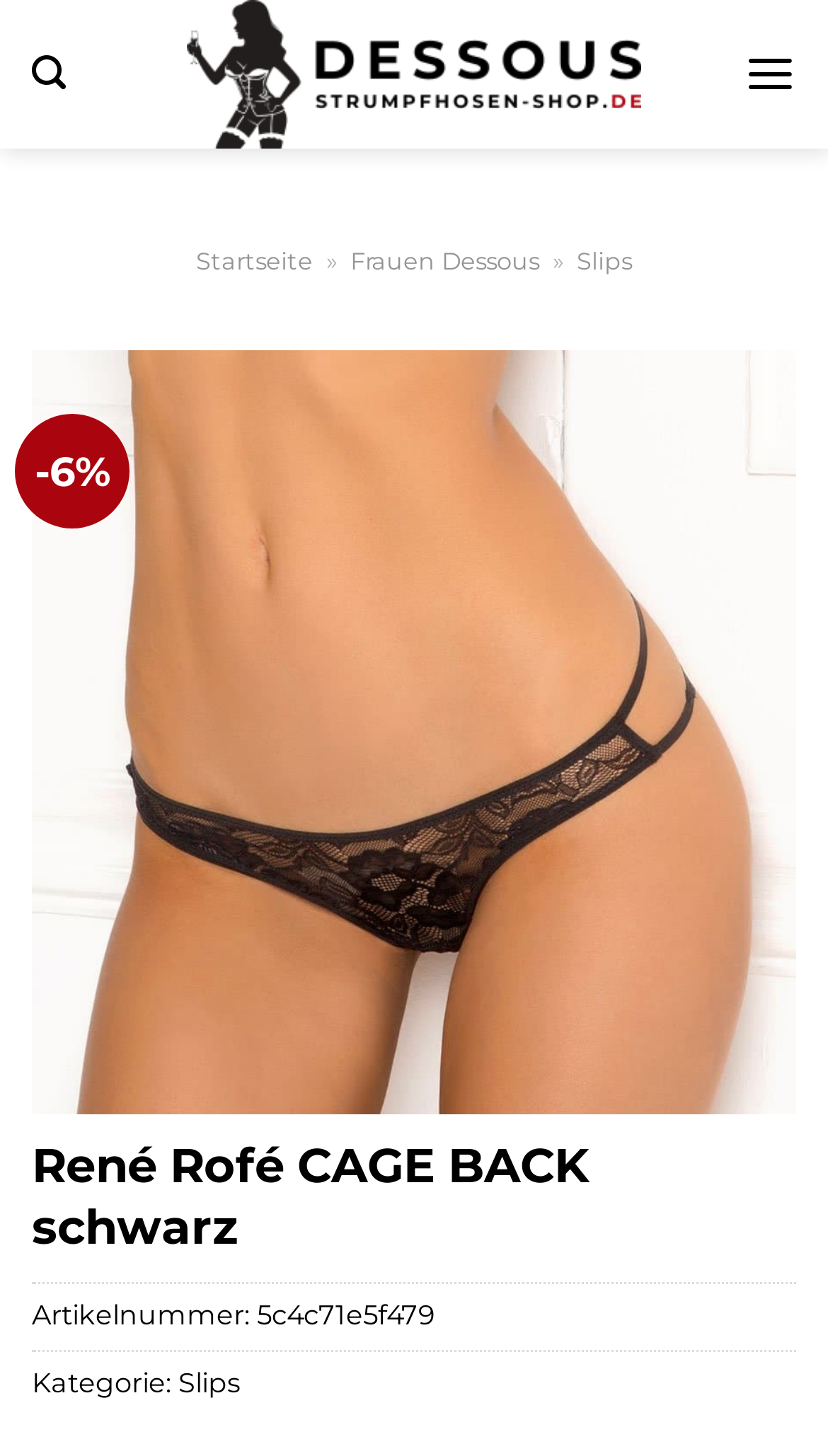Provide a short answer to the following question with just one word or phrase: What is the discount percentage of the product?

-6%